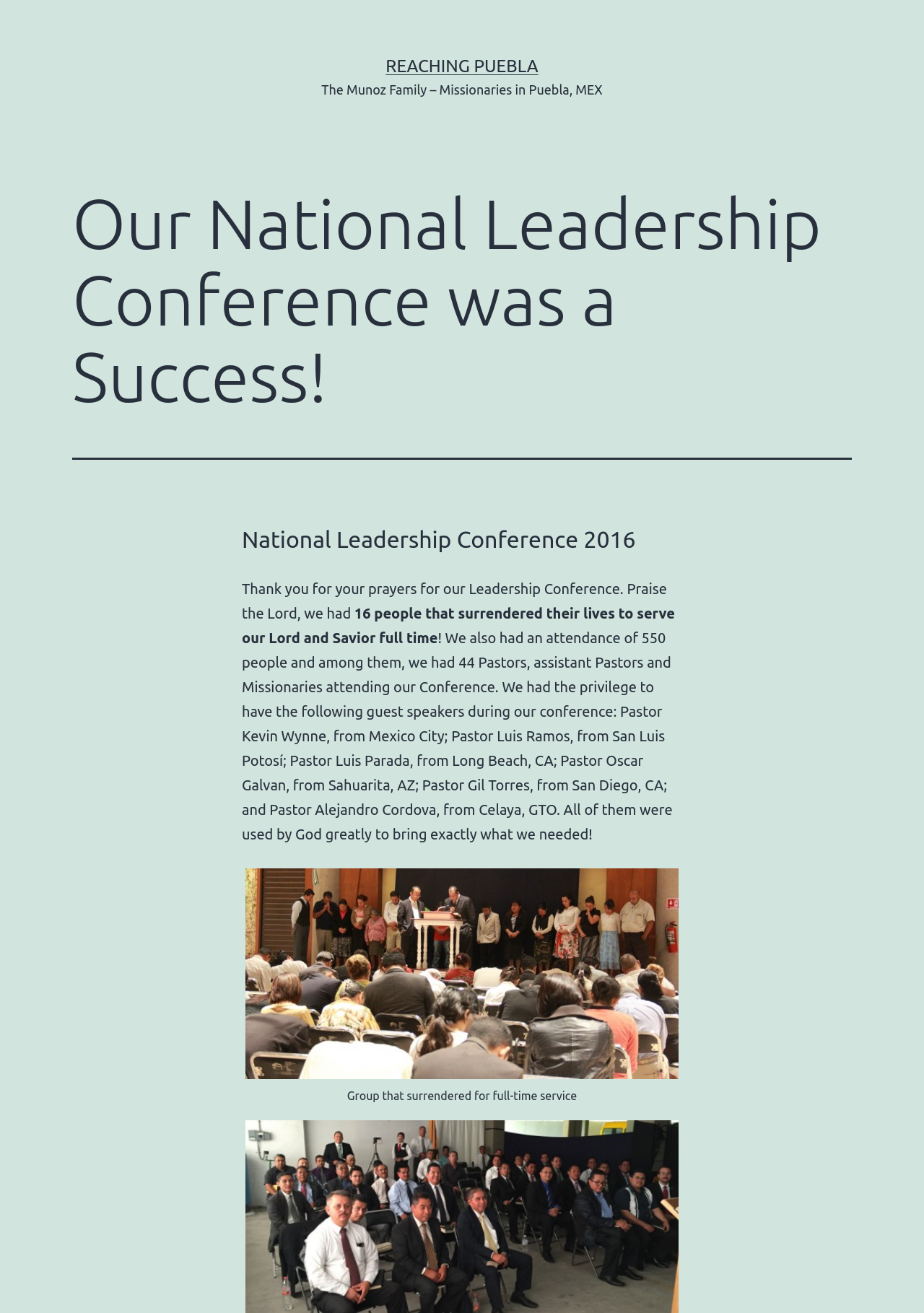Generate the main heading text from the webpage.

Our National Leadership Conference was a Success!